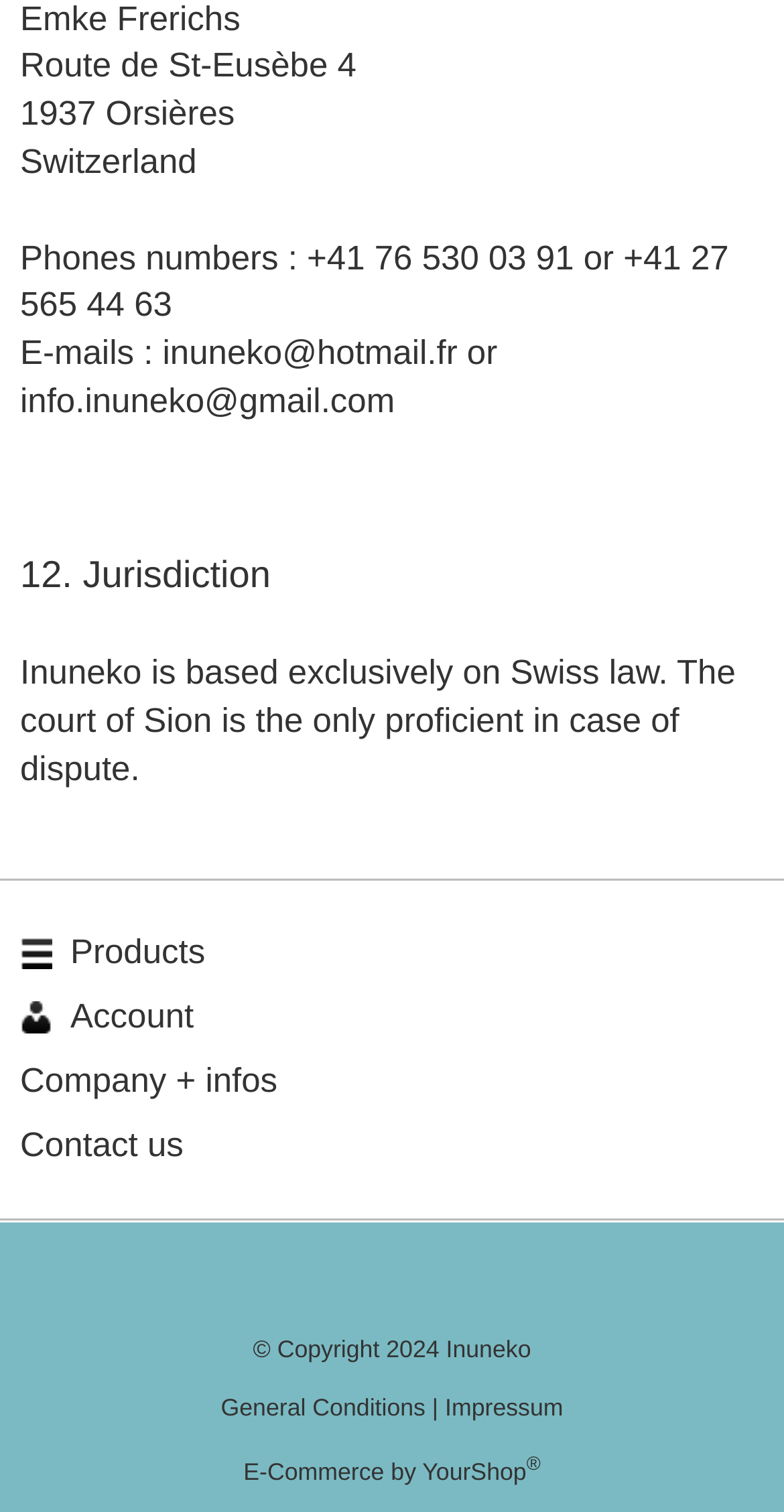What is the company's location?
Using the information from the image, give a concise answer in one word or a short phrase.

Switzerland